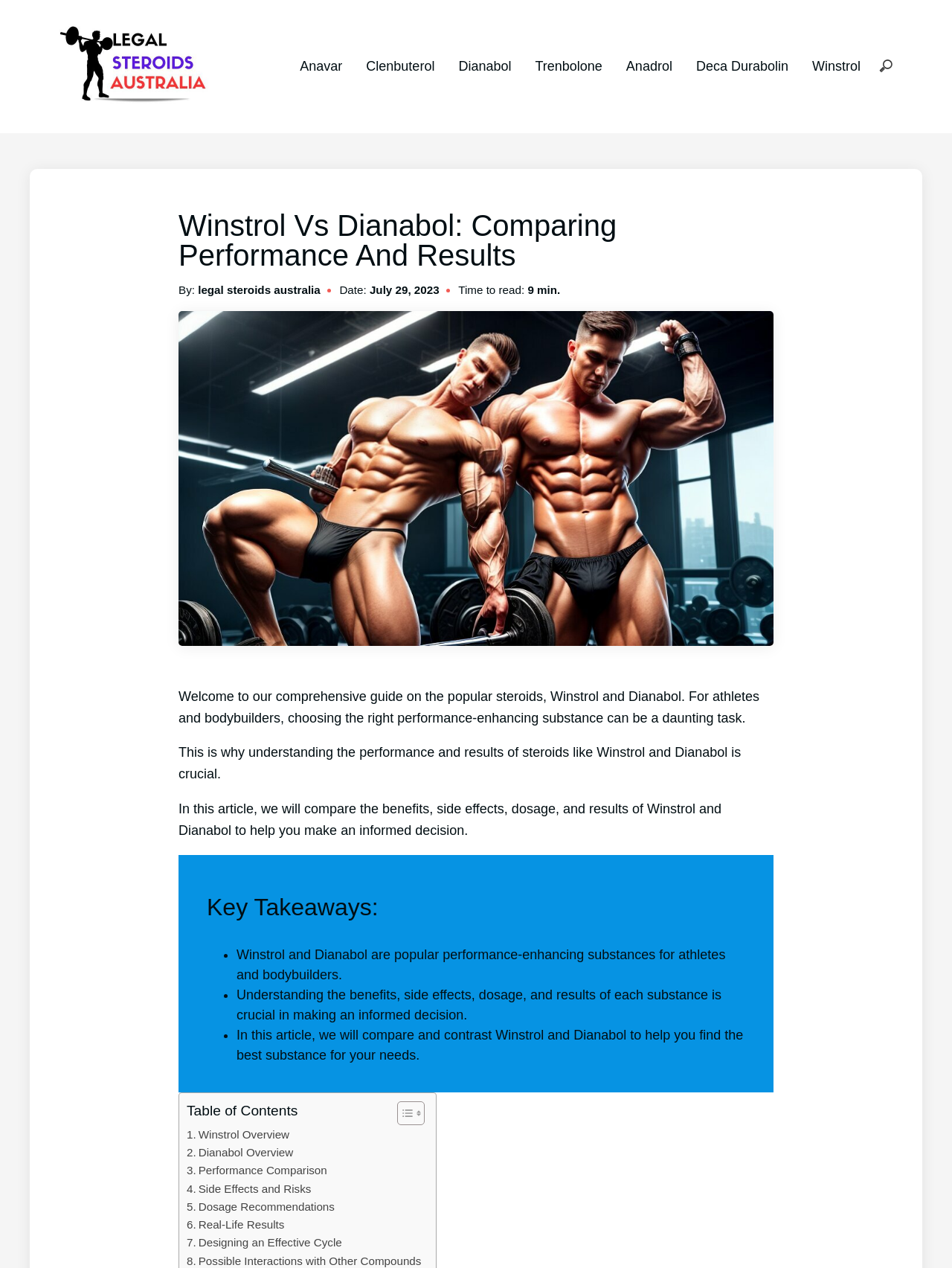Determine the bounding box coordinates of the element's region needed to click to follow the instruction: "Add to cart". Provide these coordinates as four float numbers between 0 and 1, formatted as [left, top, right, bottom].

None